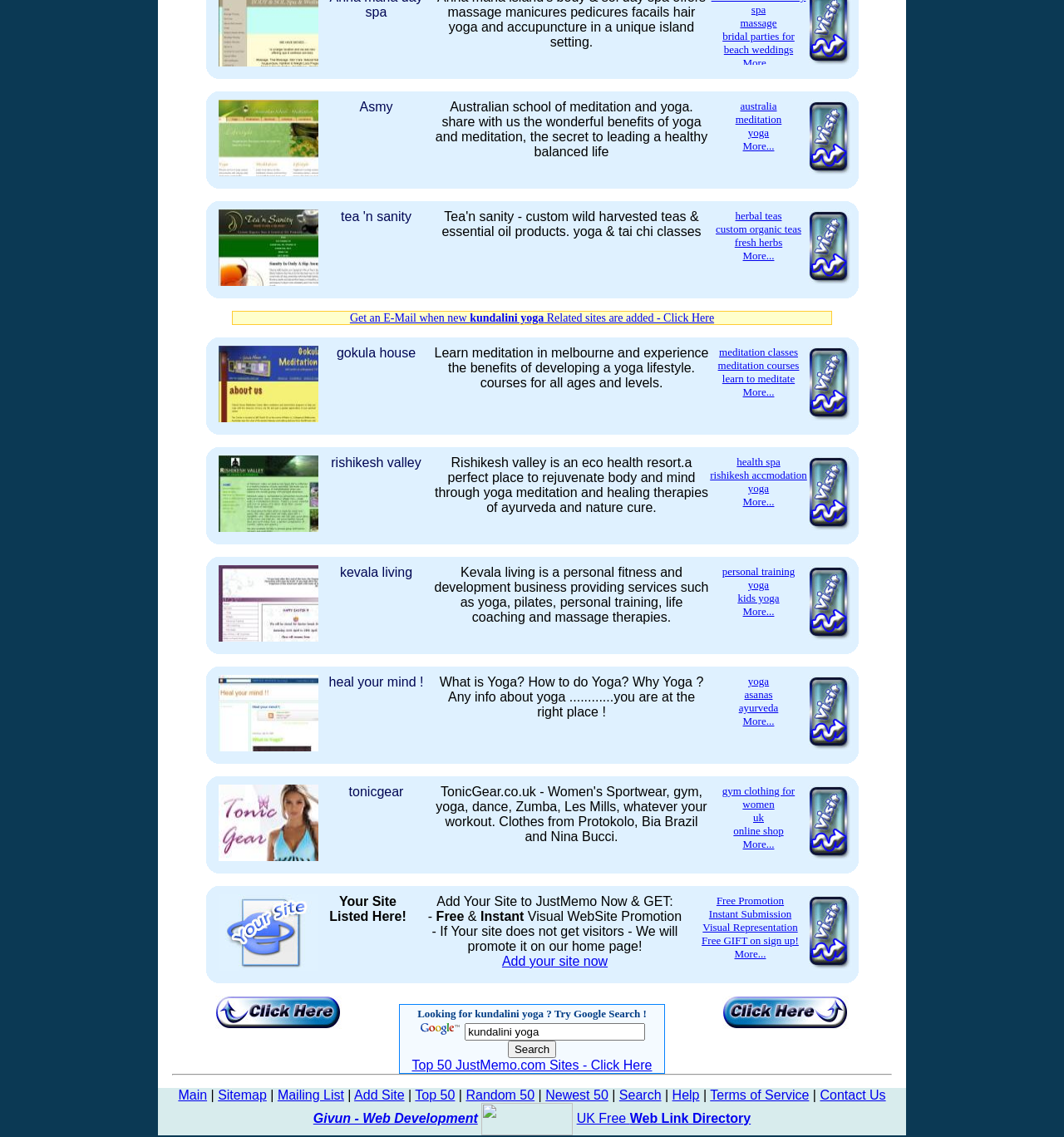What is the purpose of the website?
Answer the question with a single word or phrase, referring to the image.

listing yoga-related sites